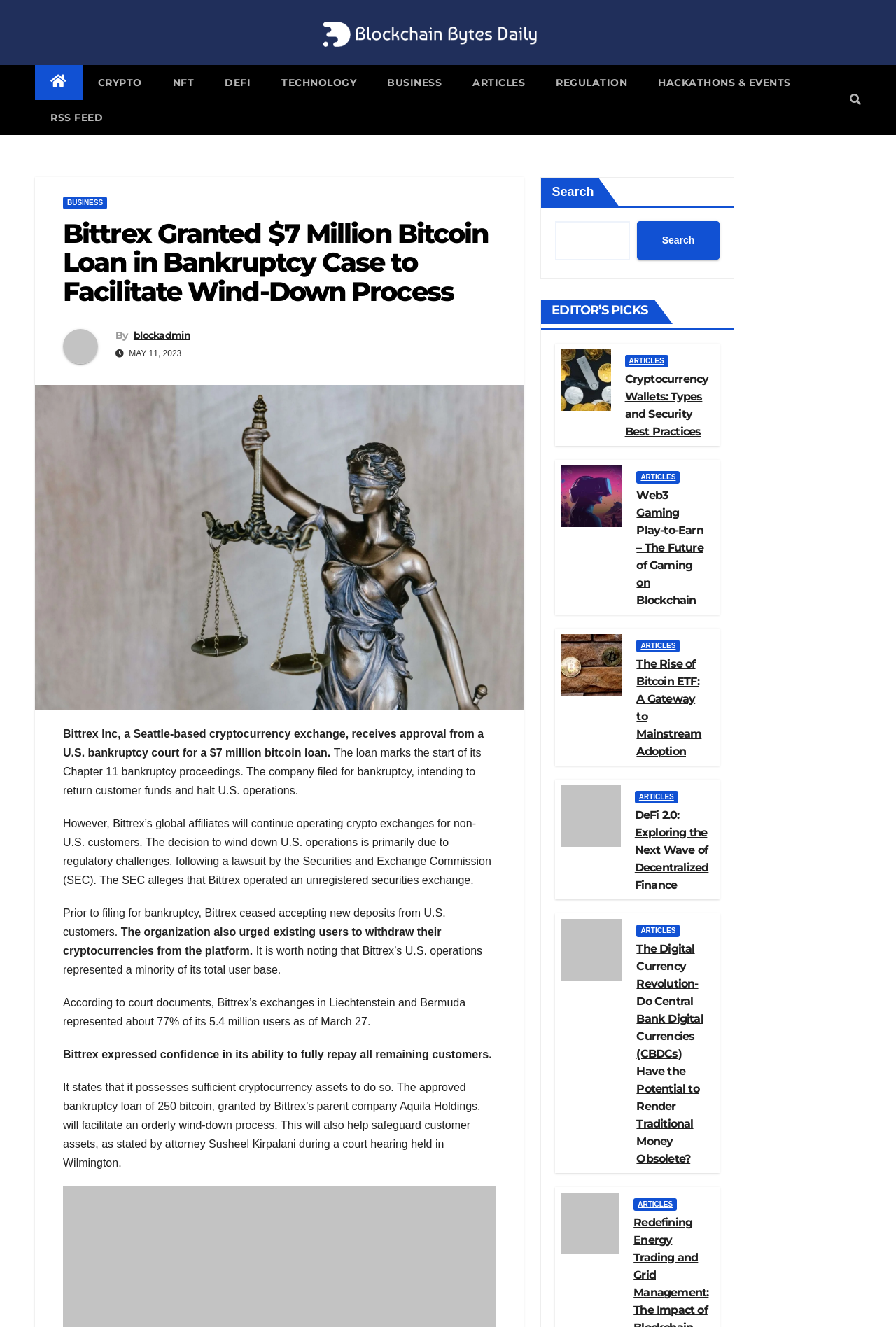Determine the bounding box coordinates of the clickable element to achieve the following action: 'Click the 'PGP key' link'. Provide the coordinates as four float values between 0 and 1, formatted as [left, top, right, bottom].

None